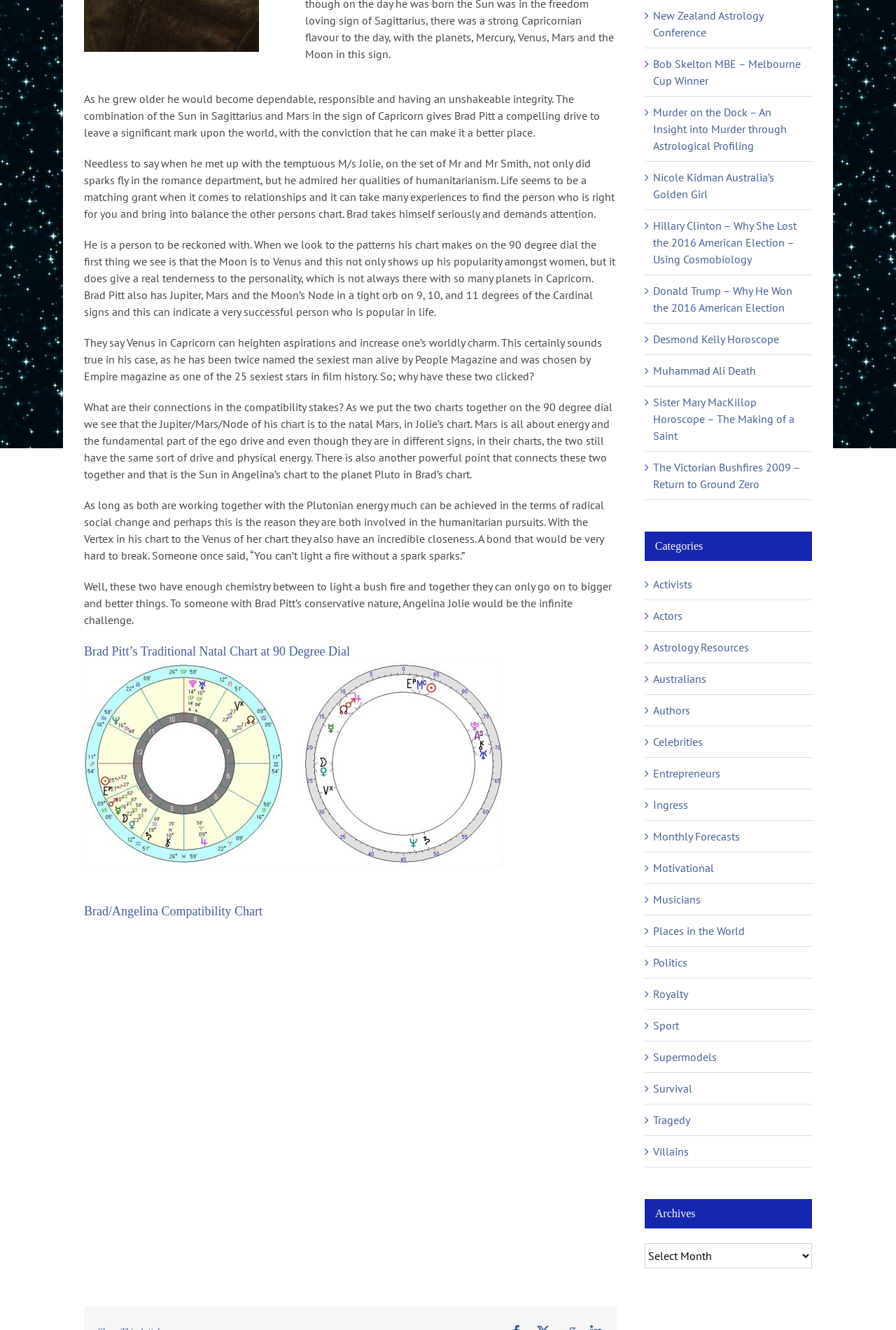Find and provide the bounding box coordinates for the UI element described with: "Astrology Resources".

[0.729, 0.48, 0.898, 0.493]